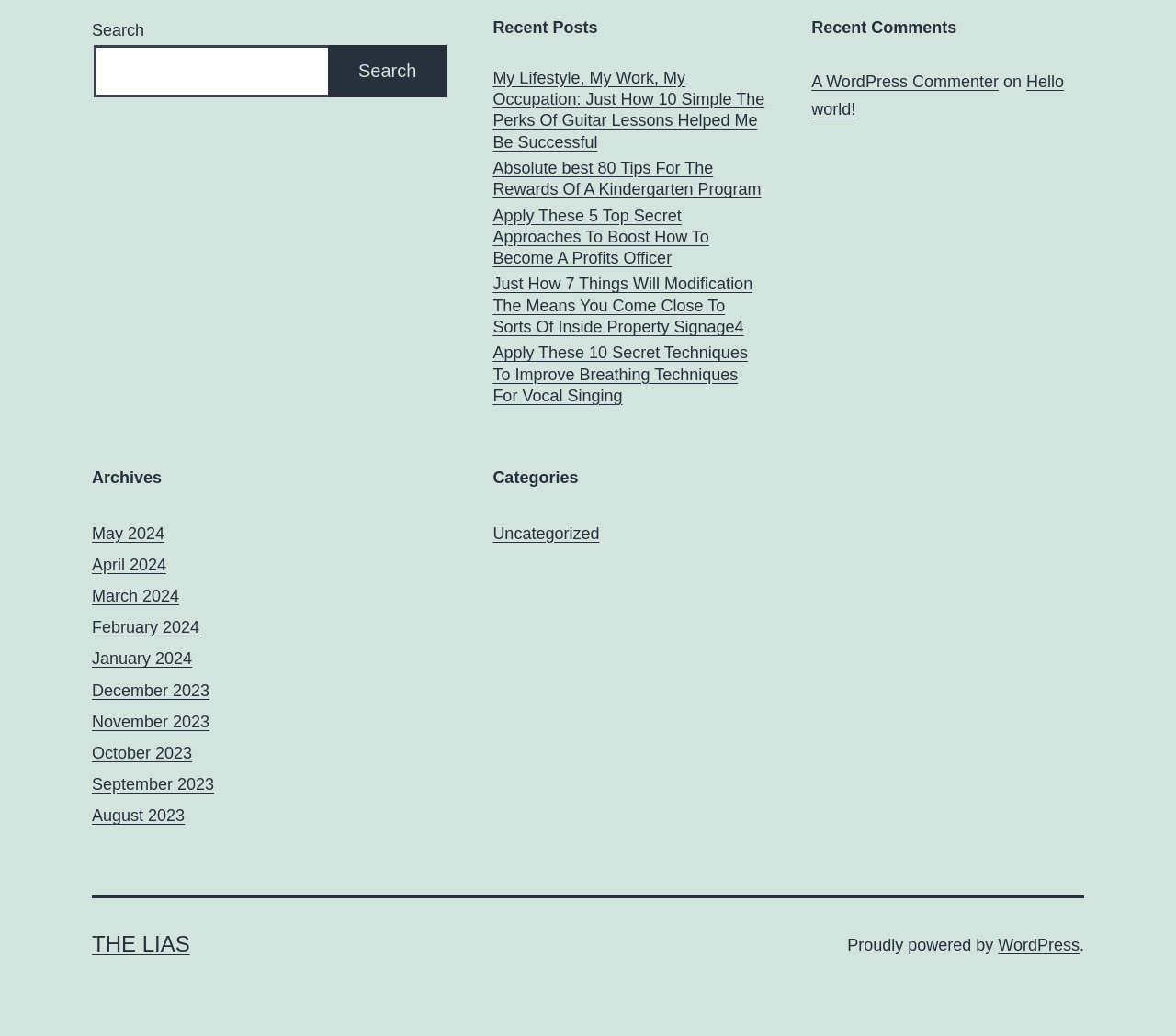Ascertain the bounding box coordinates for the UI element detailed here: "A WordPress Commenter". The coordinates should be provided as [left, top, right, bottom] with each value being a float between 0 and 1.

[0.69, 0.07, 0.849, 0.087]